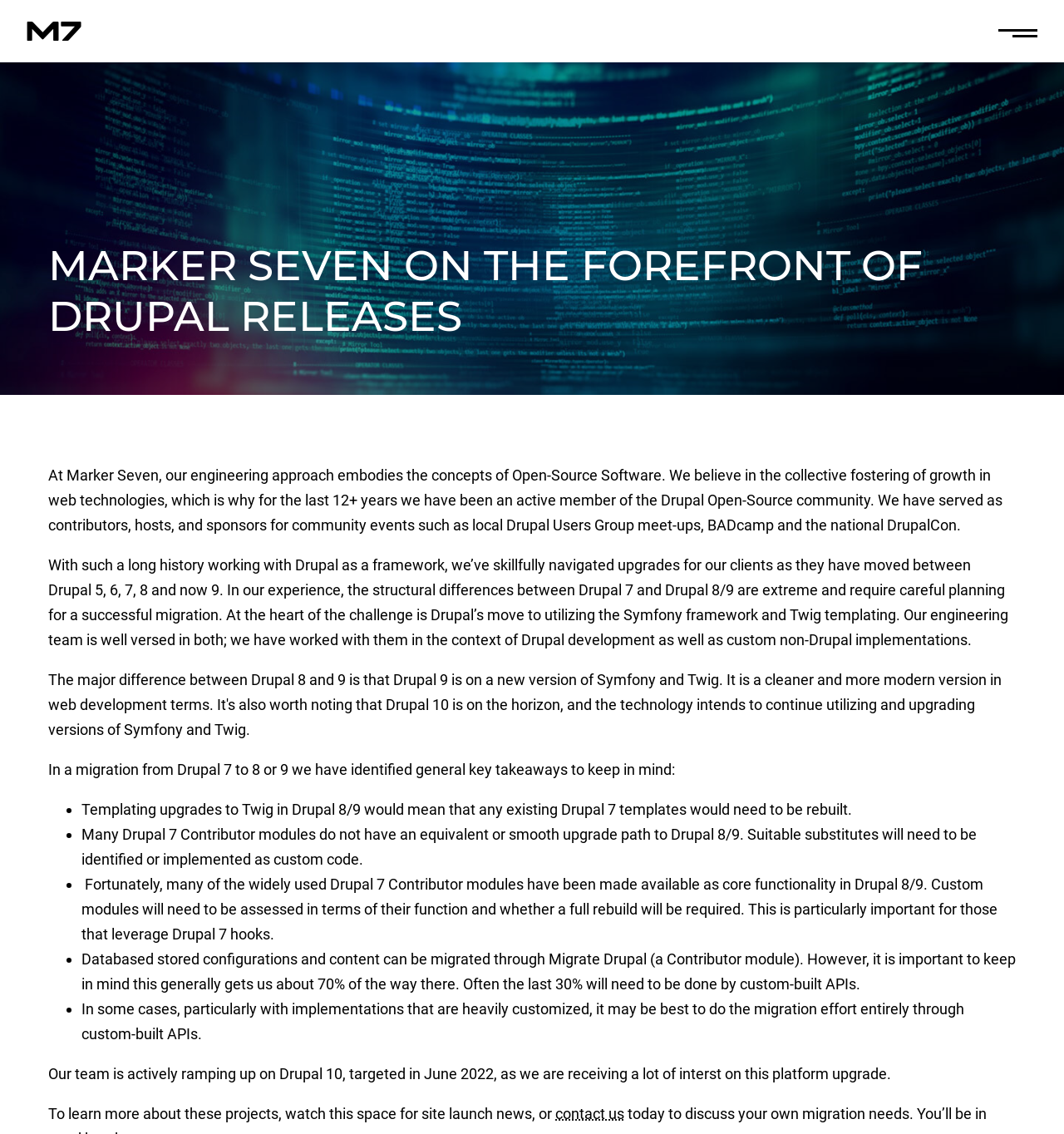Identify the bounding box for the UI element described as: "contact us". Ensure the coordinates are four float numbers between 0 and 1, formatted as [left, top, right, bottom].

[0.522, 0.974, 0.587, 0.99]